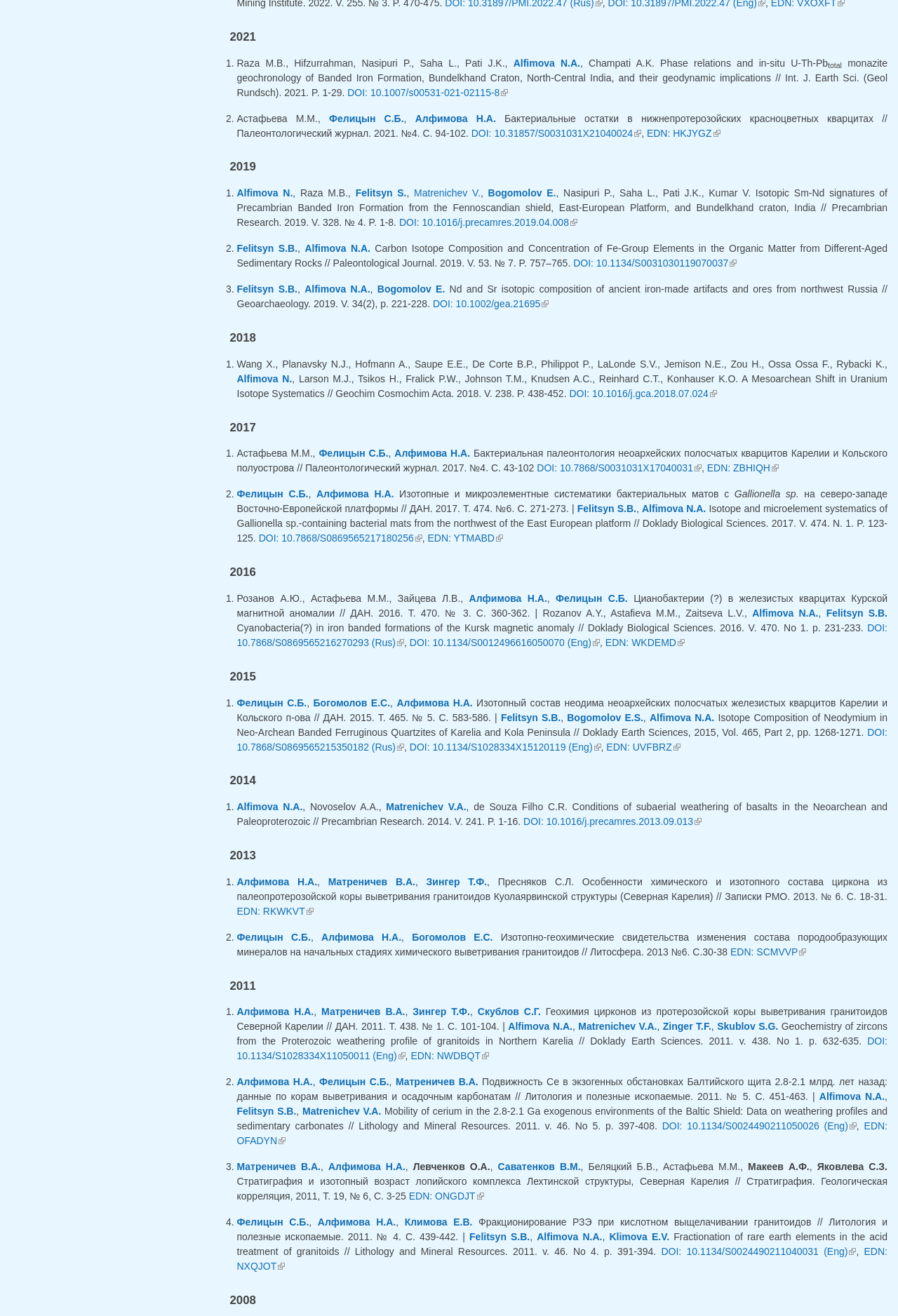Determine the coordinates of the bounding box for the clickable area needed to execute this instruction: "Follow the link 'DOI: 10.1007/s00531-021-02115-8'".

[0.387, 0.066, 0.566, 0.074]